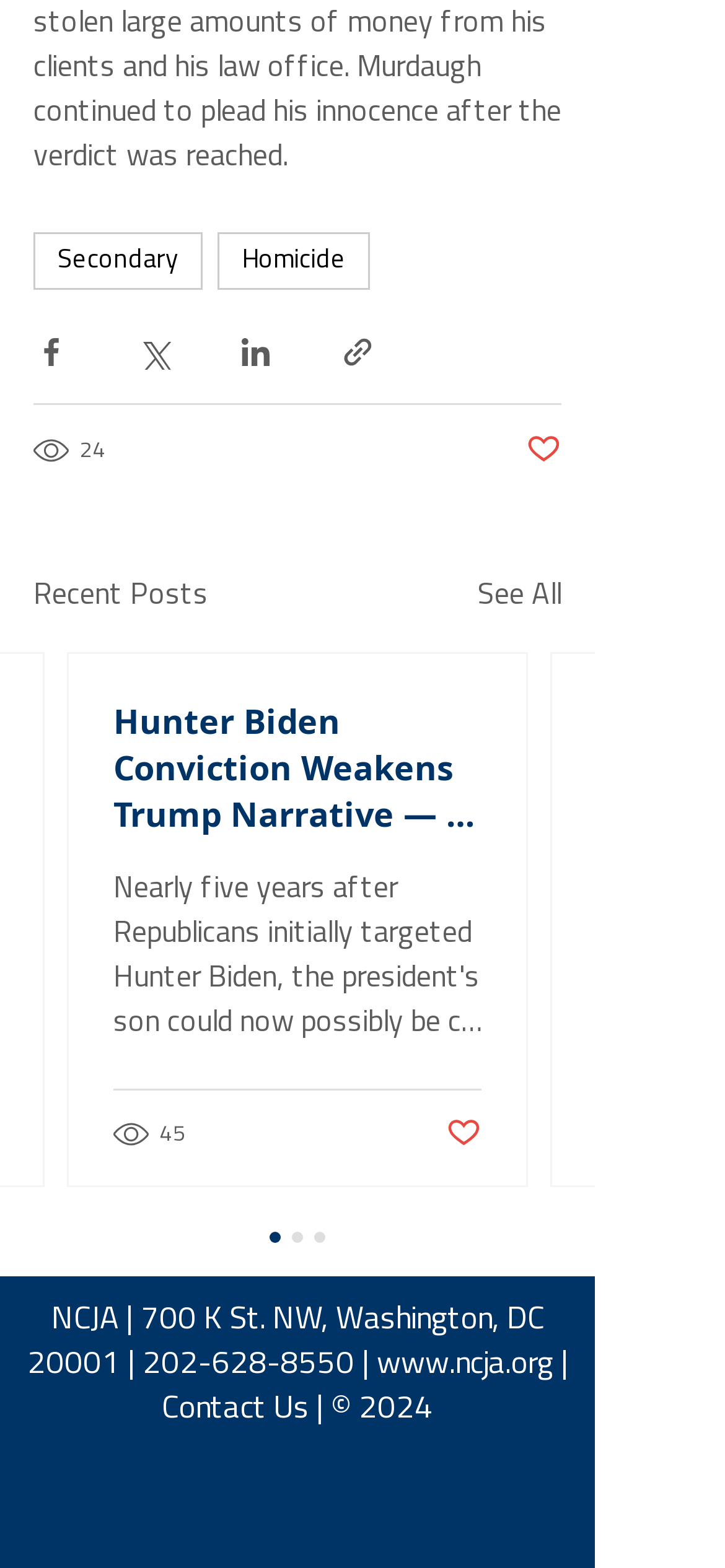Respond to the following question with a brief word or phrase:
What social media platforms are listed in the Social Bar?

LinkedIn, Instagram, Facebook